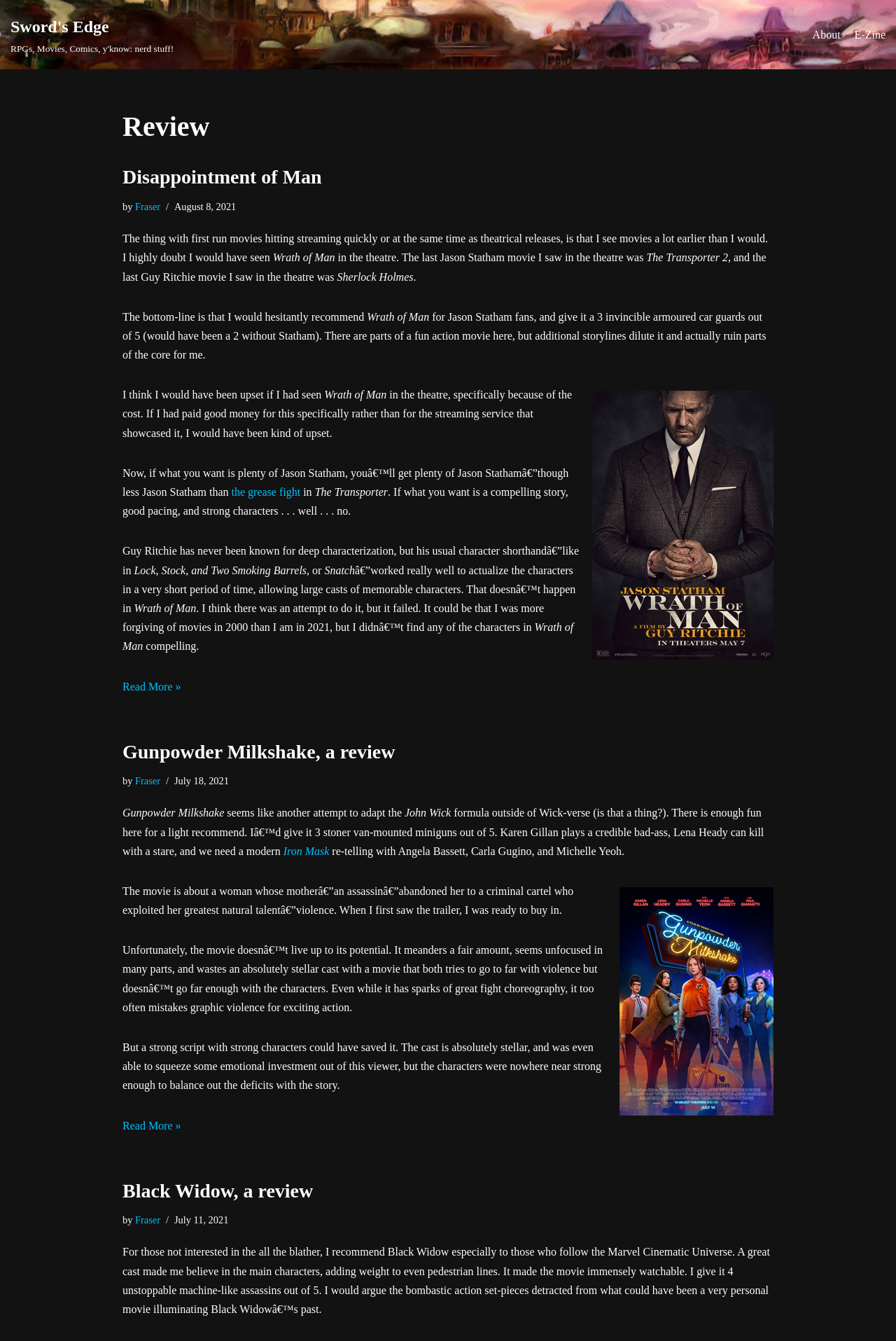What is the name of the movie reviewed after Wrath of Man?
Your answer should be a single word or phrase derived from the screenshot.

Gunpowder Milkshake